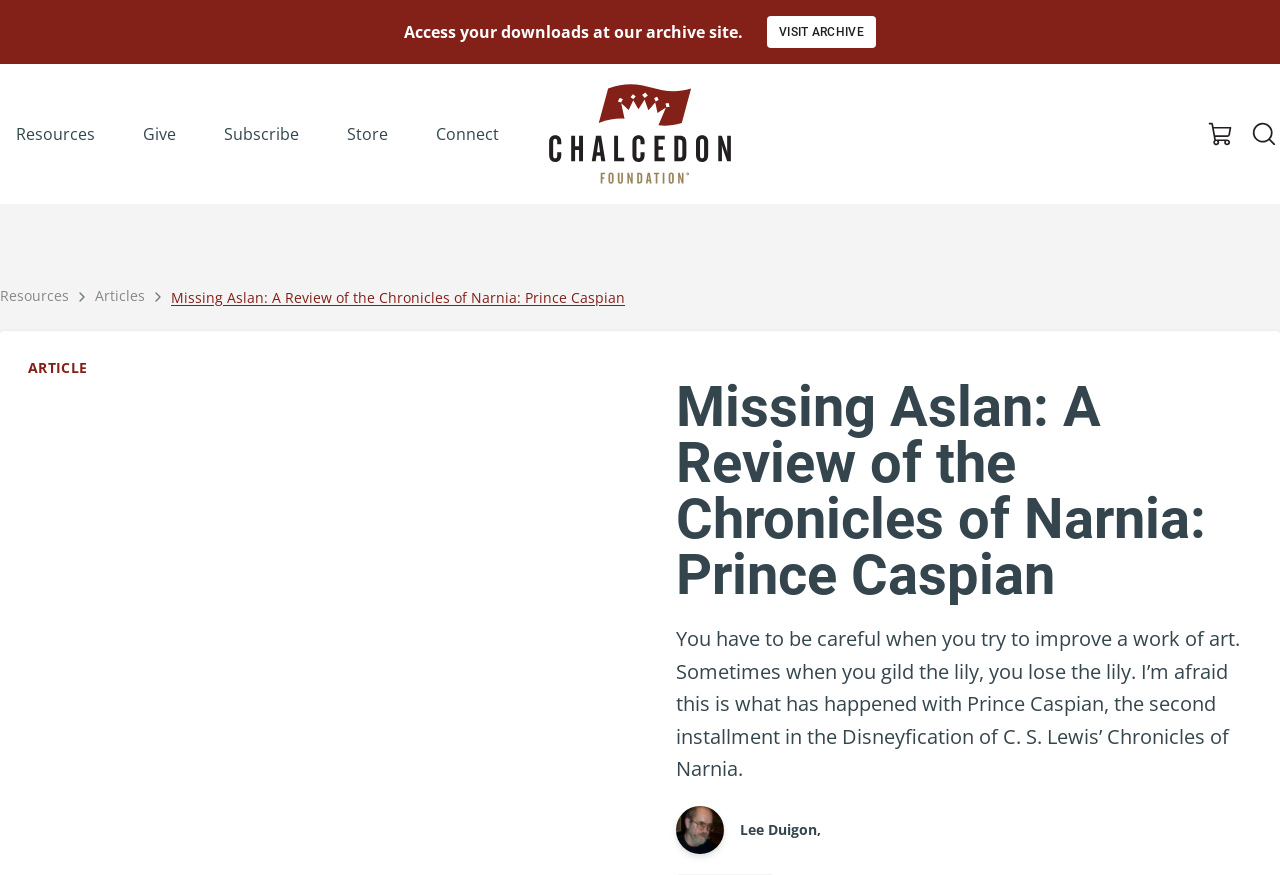Extract the main title from the webpage and generate its text.

Missing Aslan: A Review of the Chronicles of Narnia: Prince Caspian